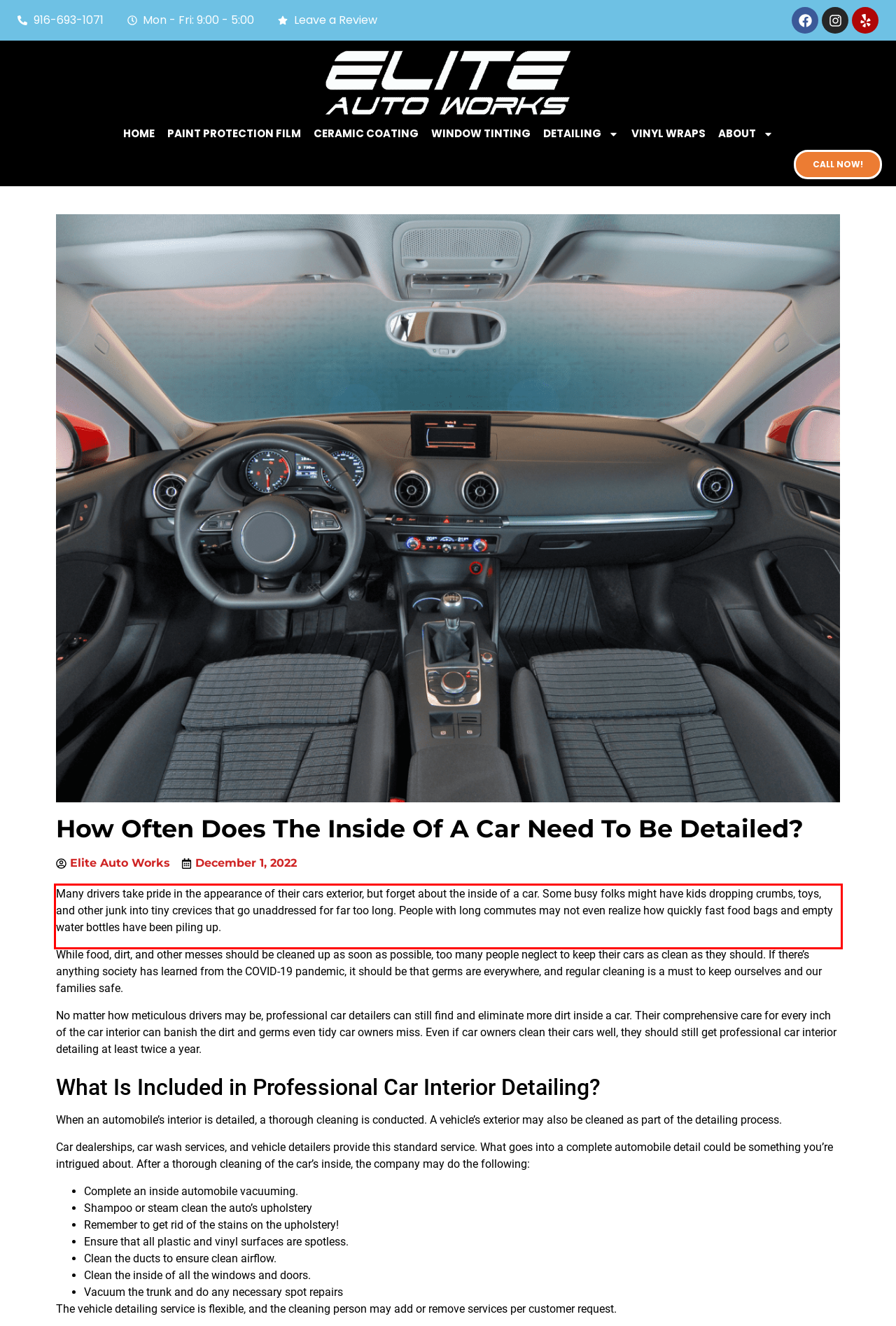By examining the provided screenshot of a webpage, recognize the text within the red bounding box and generate its text content.

Many drivers take pride in the appearance of their cars exterior, but forget about the inside of a car. Some busy folks might have kids dropping crumbs, toys, and other junk into tiny crevices that go unaddressed for far too long. People with long commutes may not even realize how quickly fast food bags and empty water bottles have been piling up.